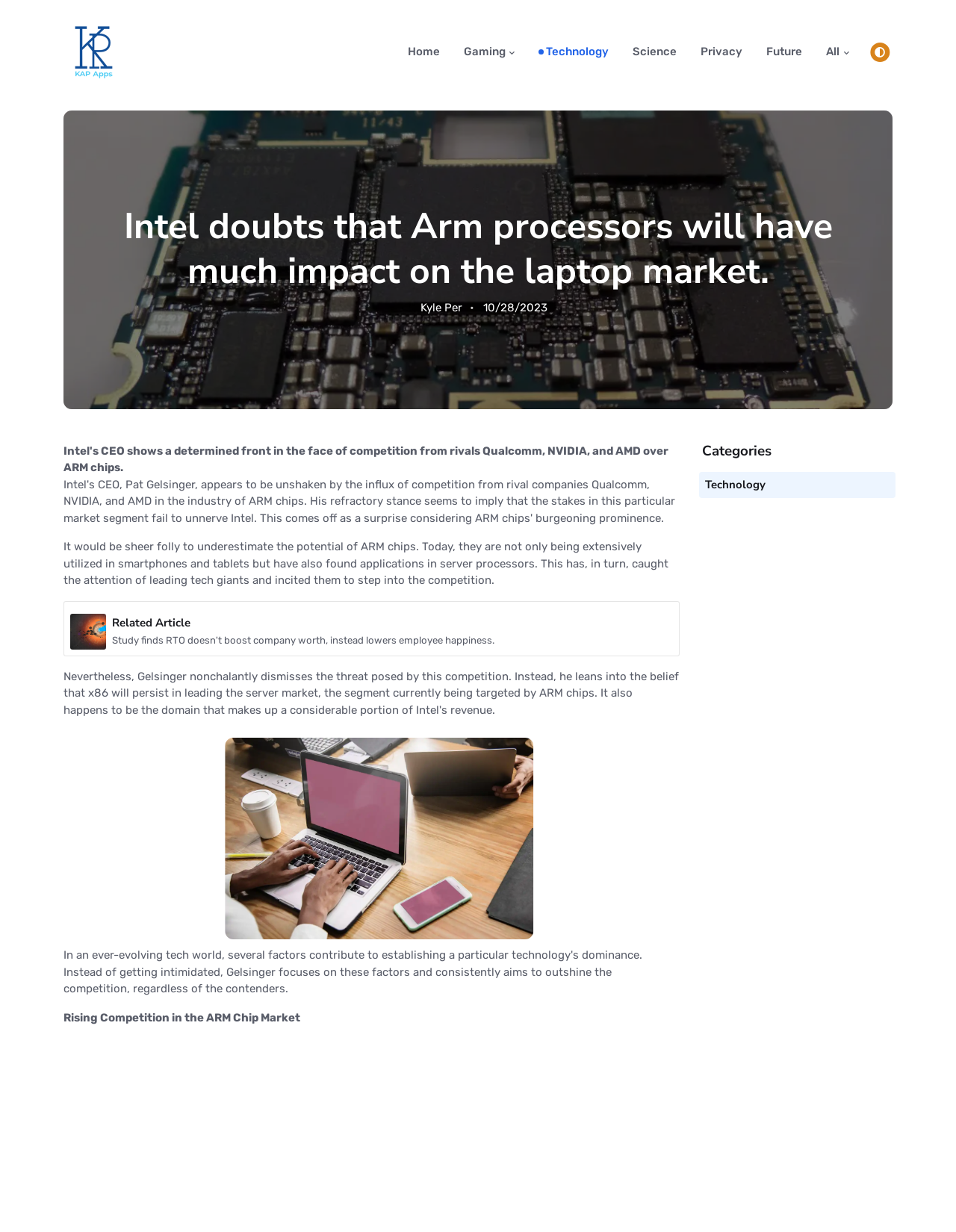What is the image about?
Refer to the image and provide a concise answer in one word or phrase.

Intel doubts that Arm processors